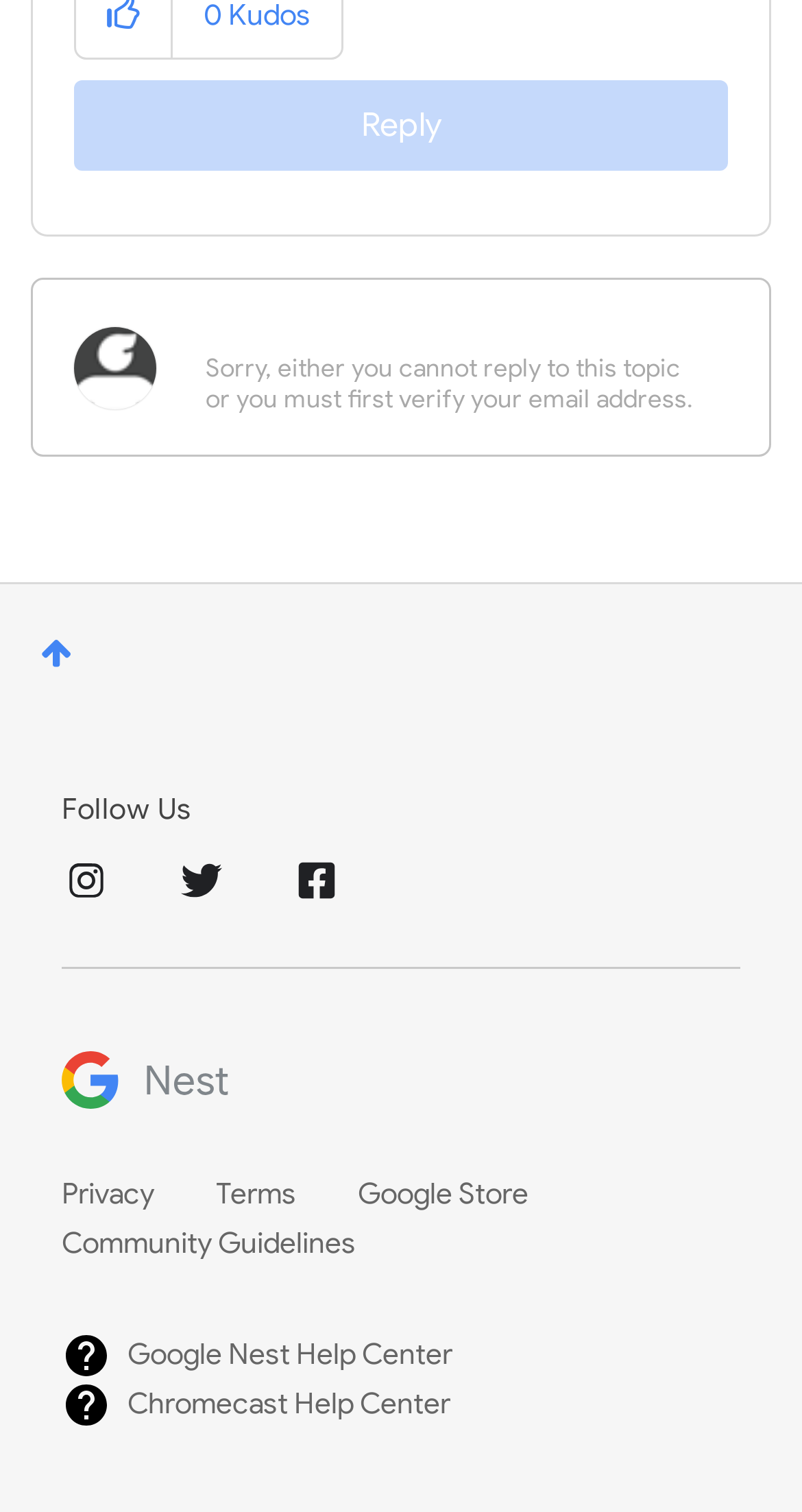What is the purpose of the textbox?
Offer a detailed and exhaustive answer to the question.

The textbox has a placeholder text 'Sorry, either you cannot reply to this topic or you must first verify your email address.', which suggests that the textbox is used to reply to a topic, but it's currently disabled.